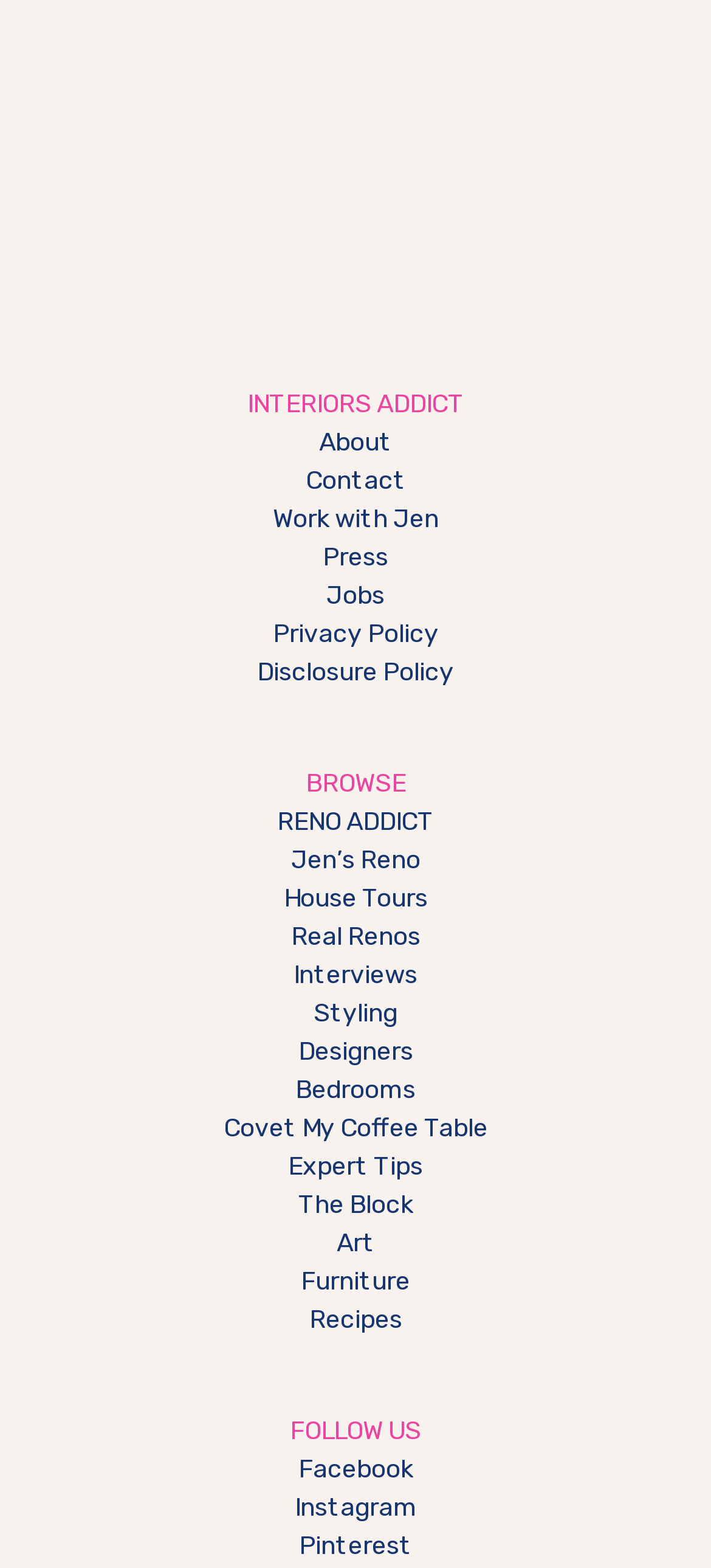Please identify the bounding box coordinates of the area that needs to be clicked to fulfill the following instruction: "click About."

[0.449, 0.273, 0.551, 0.292]